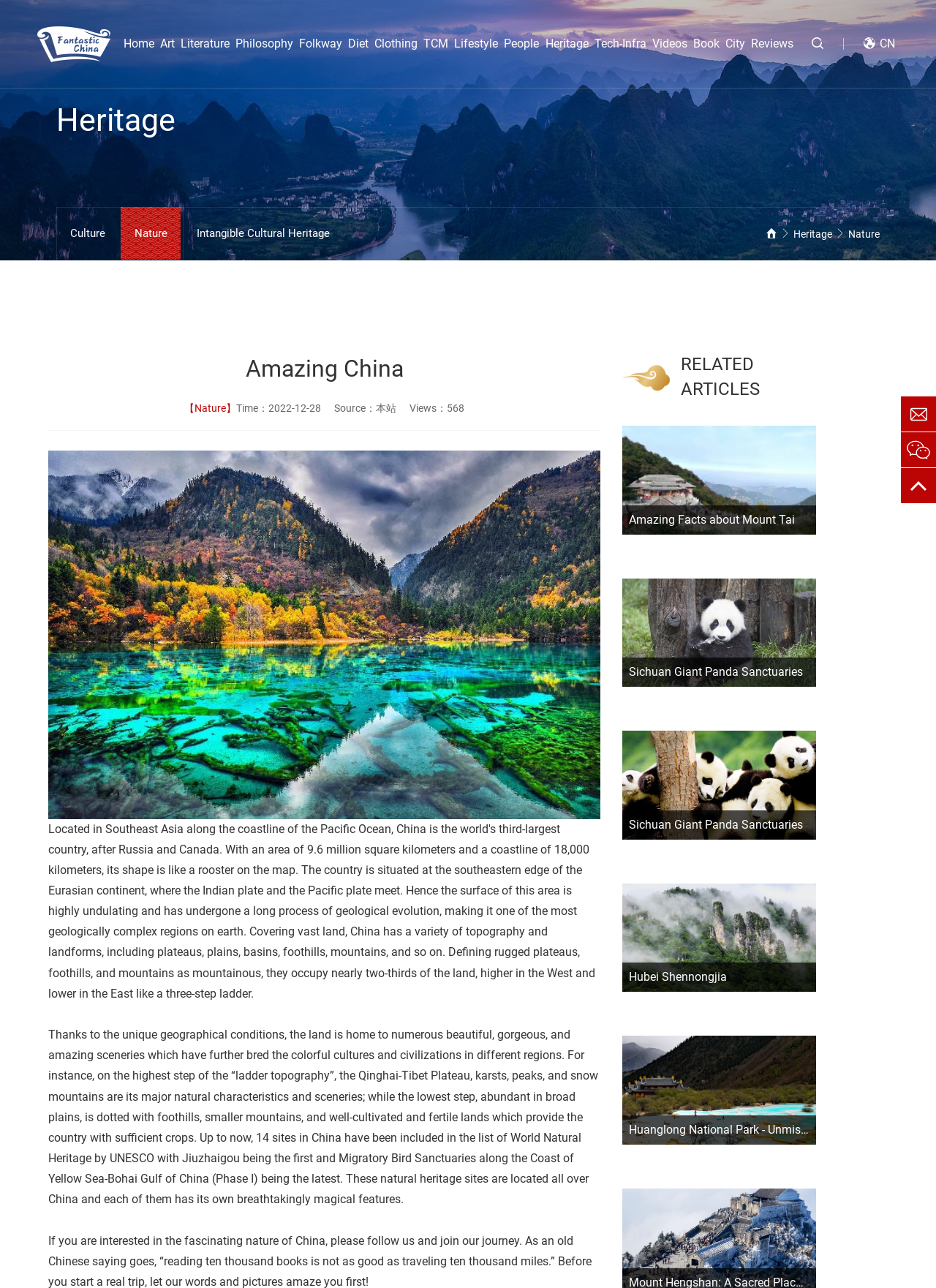What is the name of the national park mentioned?
Kindly answer the question with as much detail as you can.

In the 'RELATED ARTICLES' section, one of the links is titled 'Huanglong National Park - Unmissable Site Near Jiuzhaigou', which suggests that Huanglong National Park is a national park mentioned on the webpage.